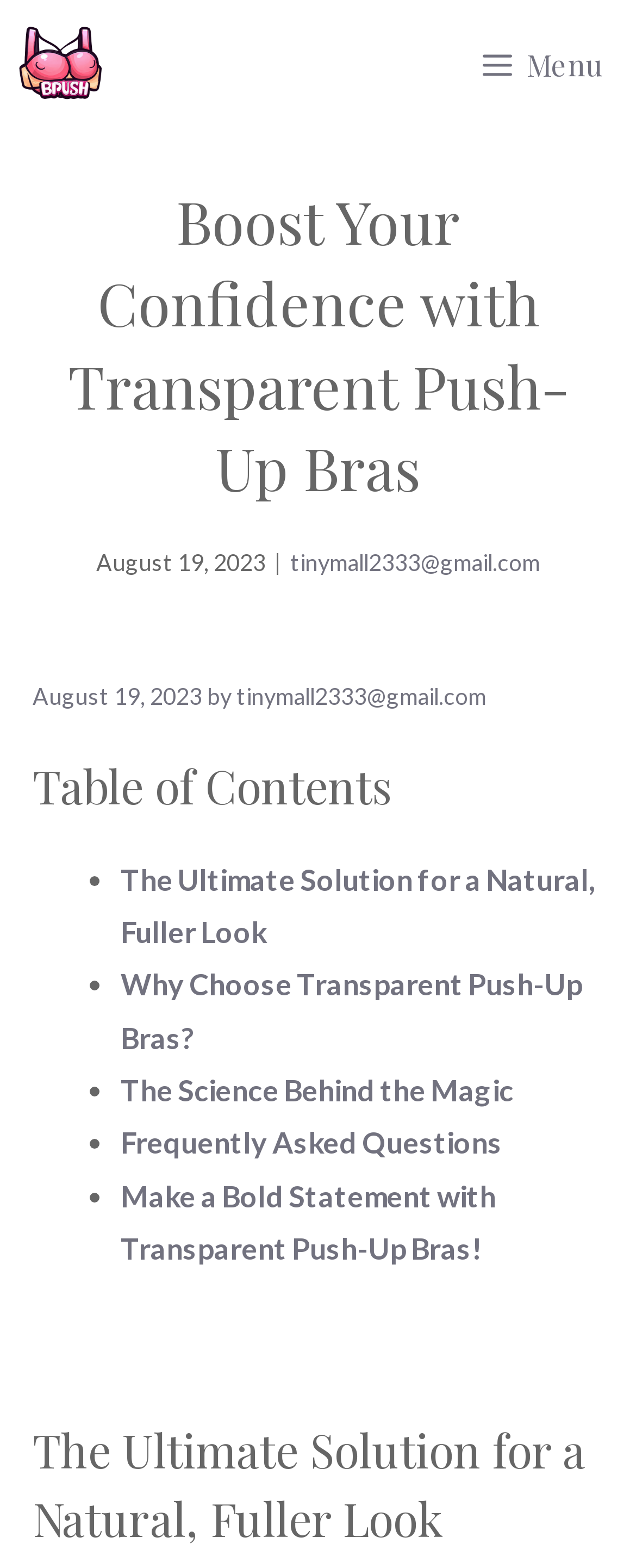What is the email address of the author?
Please give a detailed and thorough answer to the question, covering all relevant points.

I found the email address of the author by looking at the link element with the text 'tinymall2333@gmail.com' which is located near the top of the webpage.